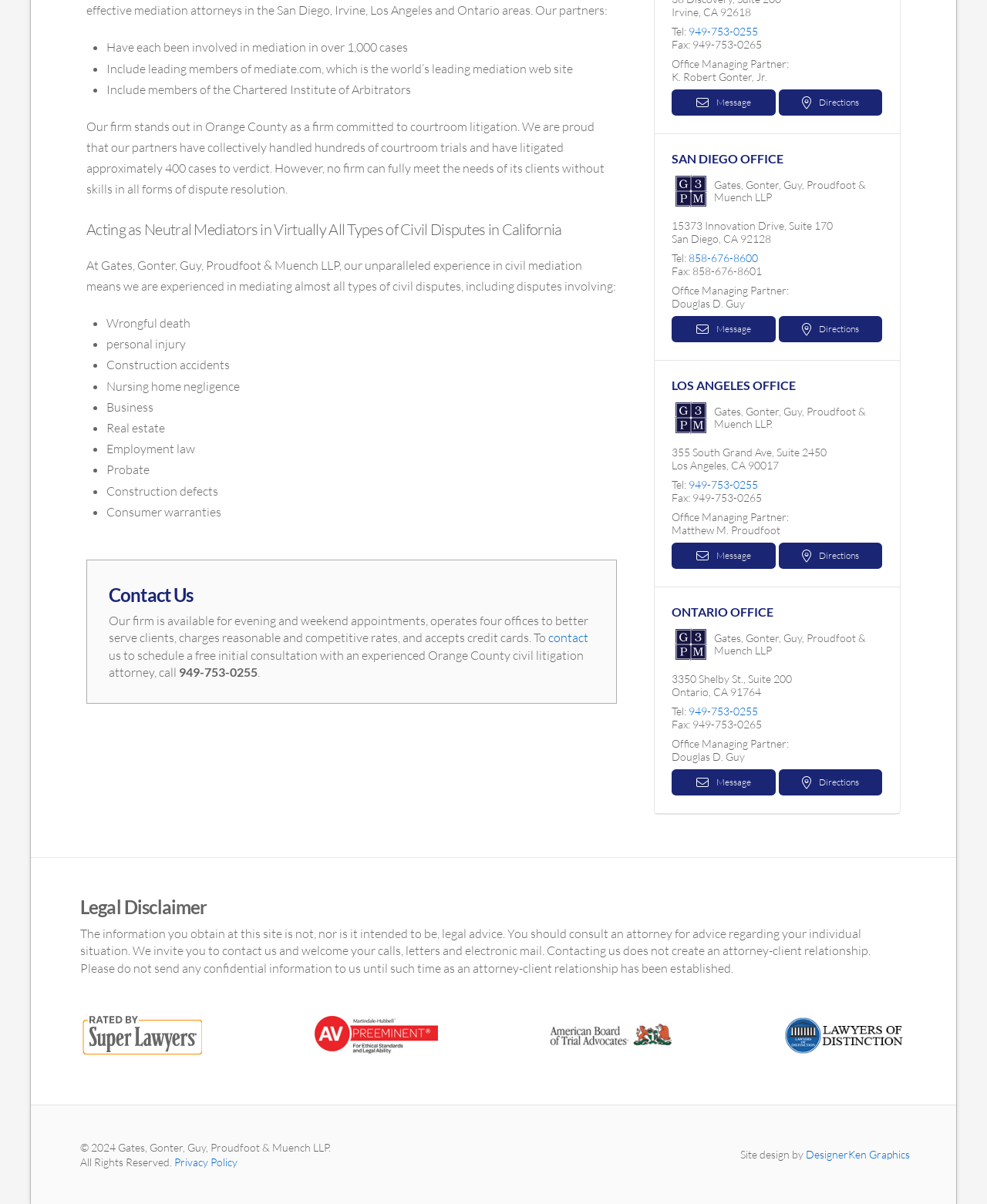Locate the bounding box of the UI element based on this description: "Directions". Provide four float numbers between 0 and 1 as [left, top, right, bottom].

[0.789, 0.451, 0.894, 0.473]